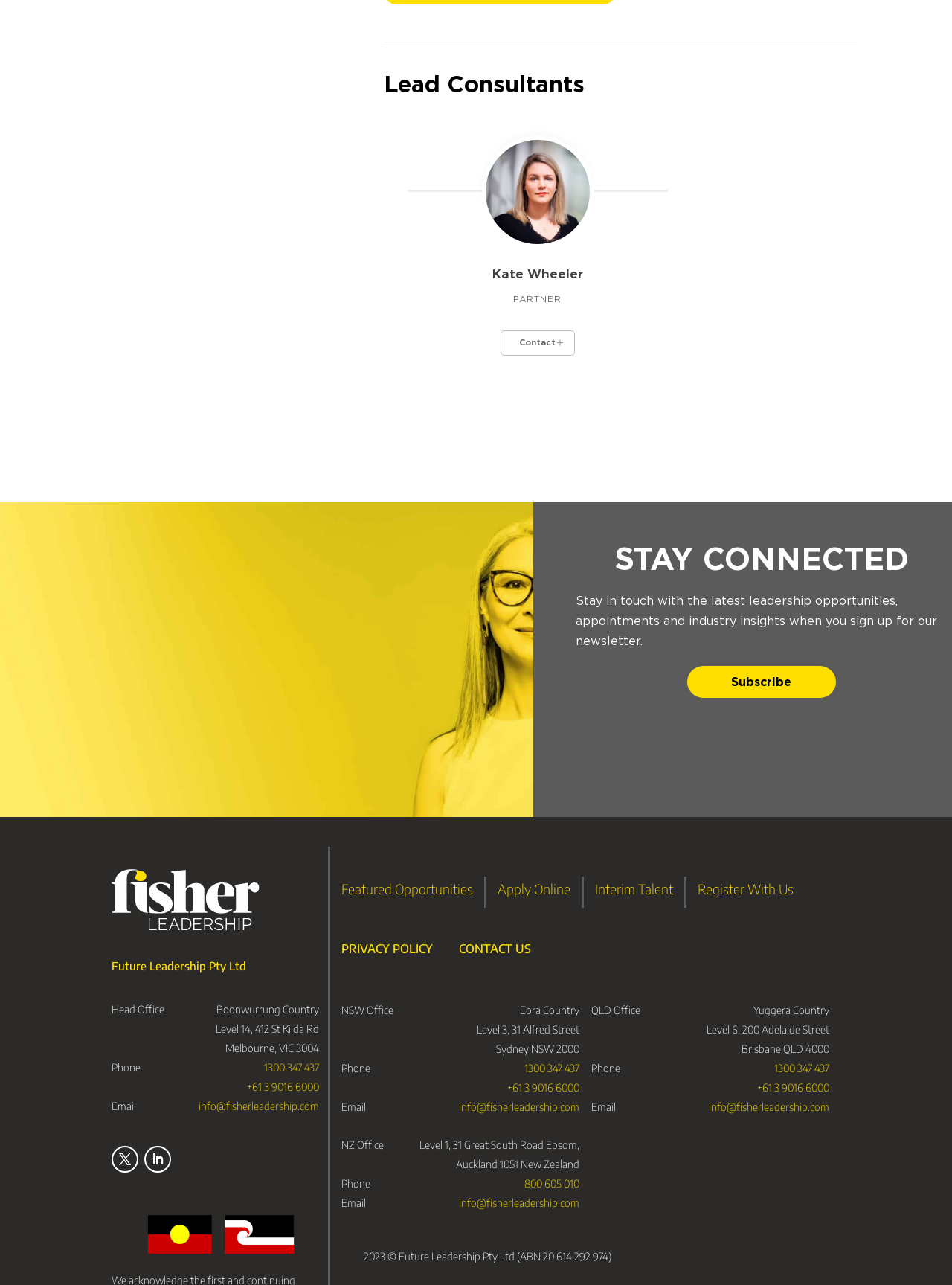Find the bounding box coordinates of the clickable area required to complete the following action: "Click on the 'Subscribe' link".

[0.722, 0.518, 0.878, 0.543]